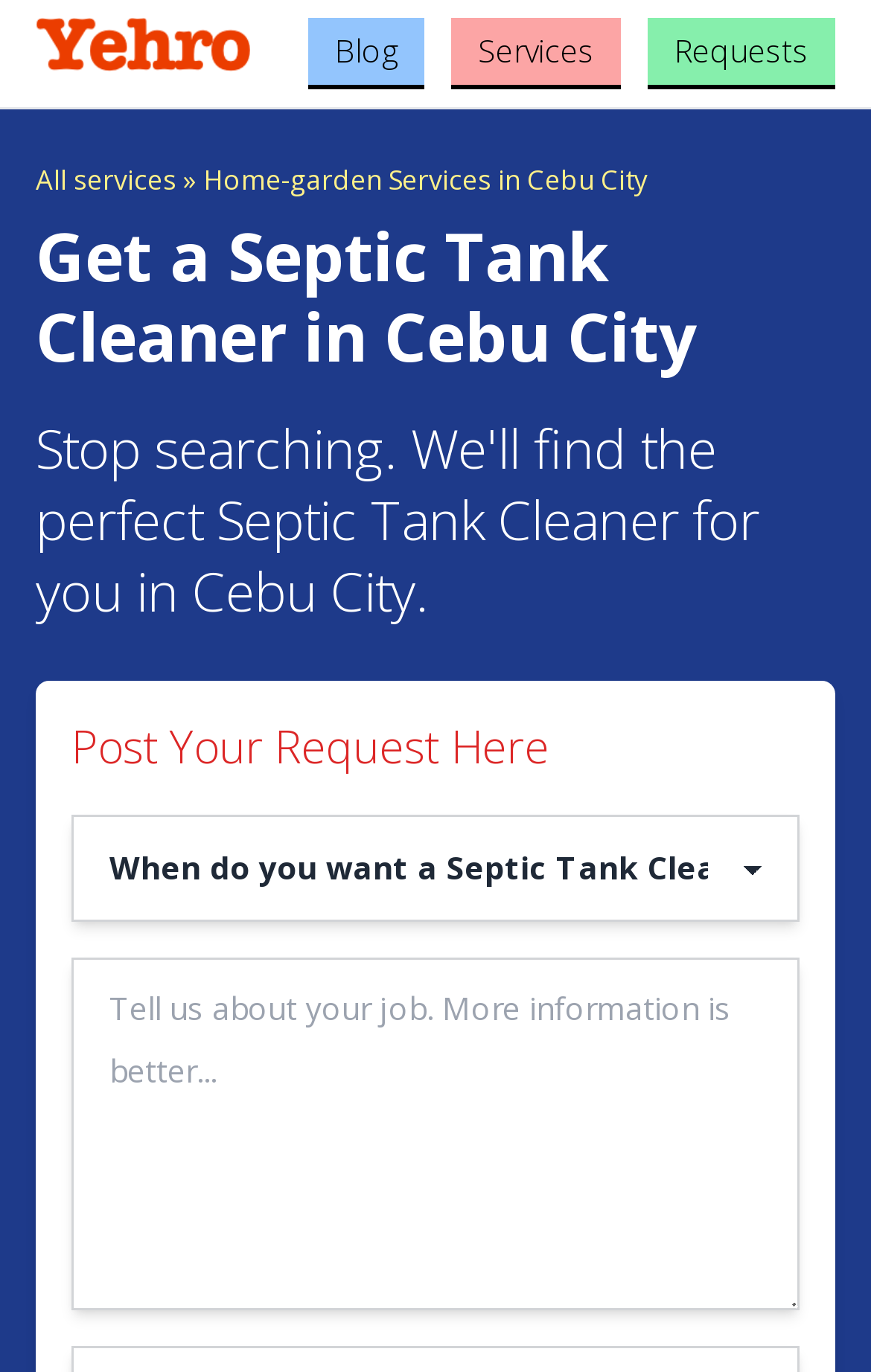Locate the heading on the webpage and return its text.

Get a Septic Tank Cleaner in Cebu City